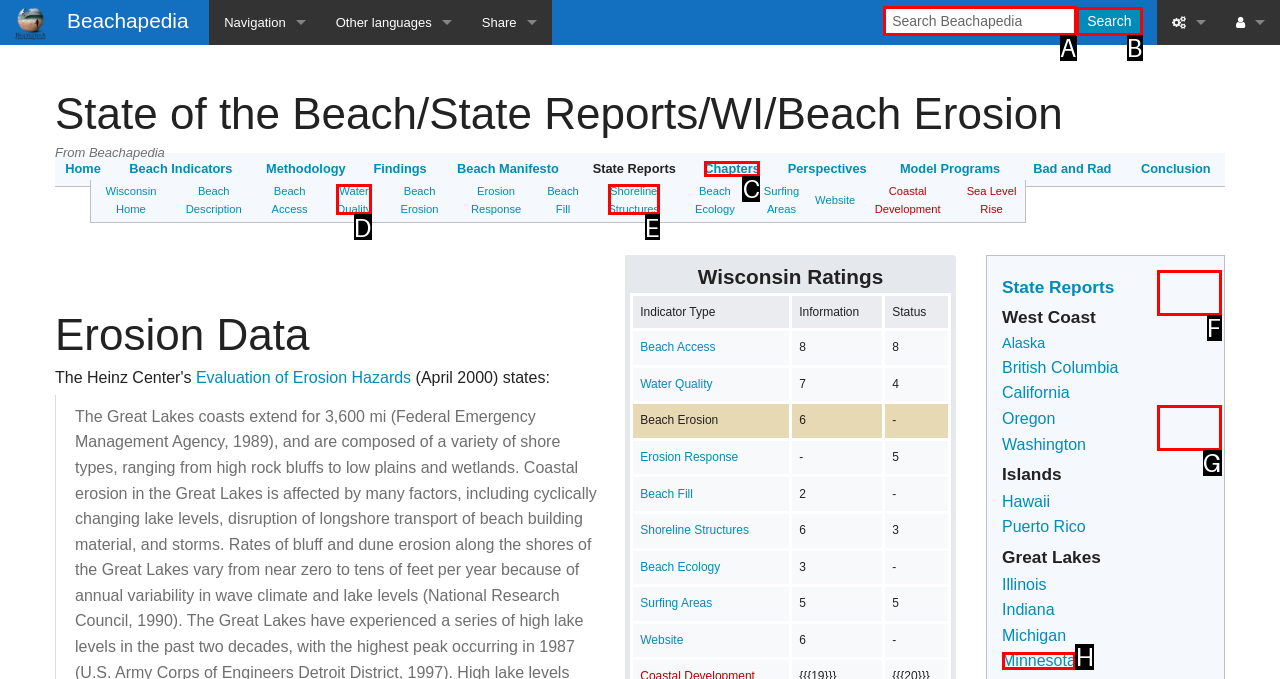Please indicate which HTML element should be clicked to fulfill the following task: Visit the 'About' page. Provide the letter of the selected option.

None